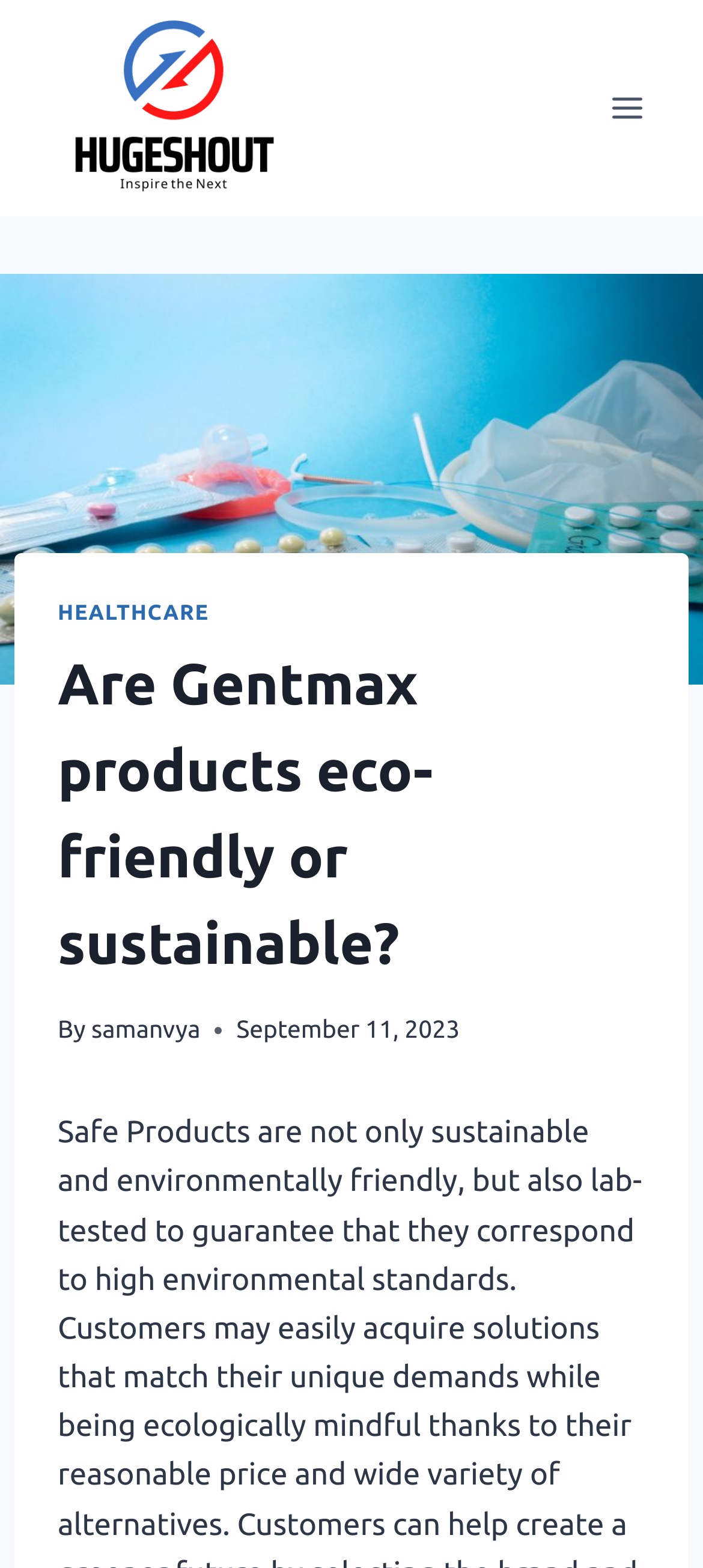What is the category of the article?
Please interpret the details in the image and answer the question thoroughly.

The category of the article can be inferred from the link 'HEALTHCARE' which is displayed in the menu section of the webpage.